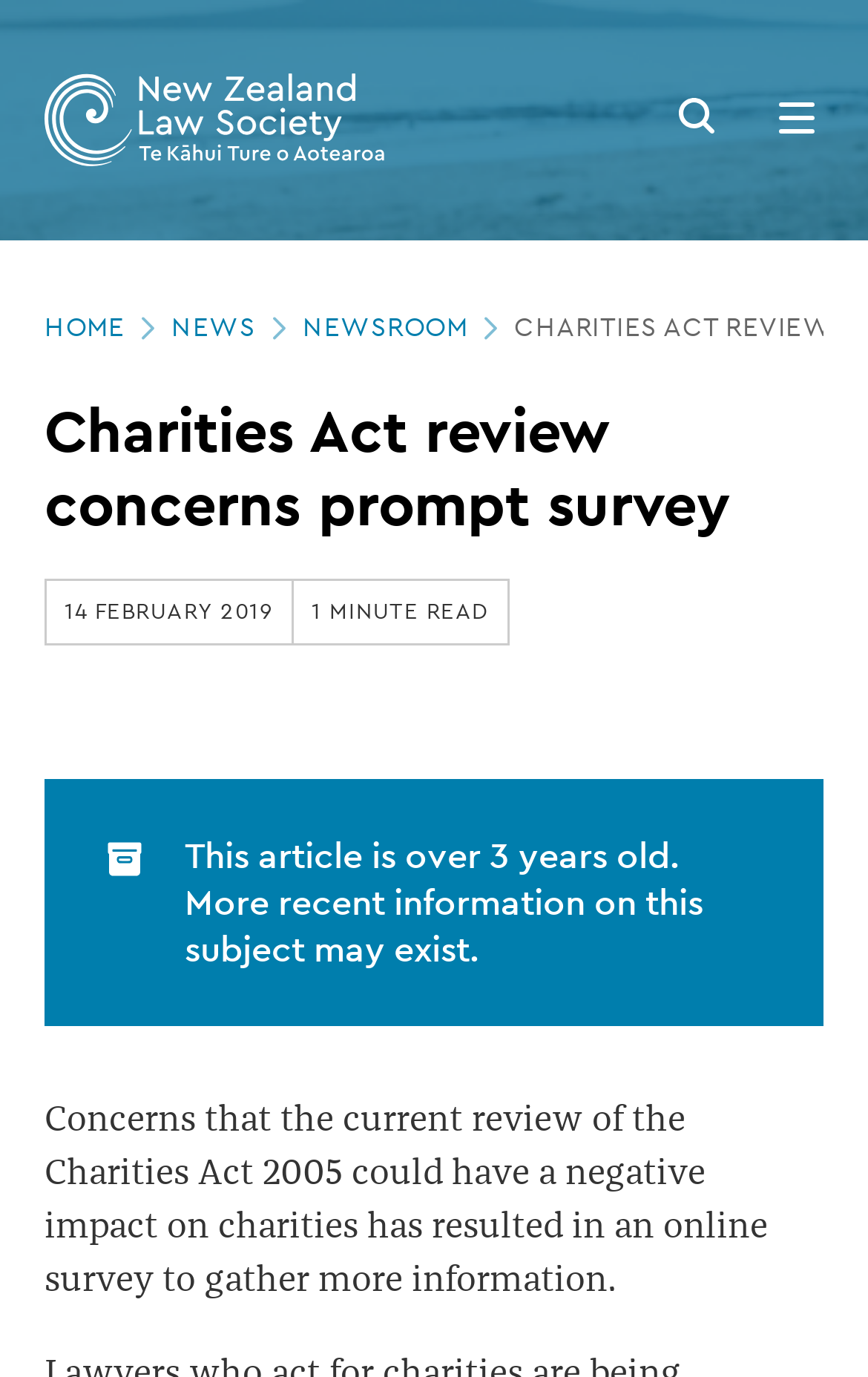Utilize the information from the image to answer the question in detail:
What is the topic of the article?

The topic of the article is indicated by the heading 'Charities Act review concerns prompt survey' and the text 'Concerns that the current review of the Charities Act 2005 could have a negative impact on charities has resulted in an online survey to gather more information.'